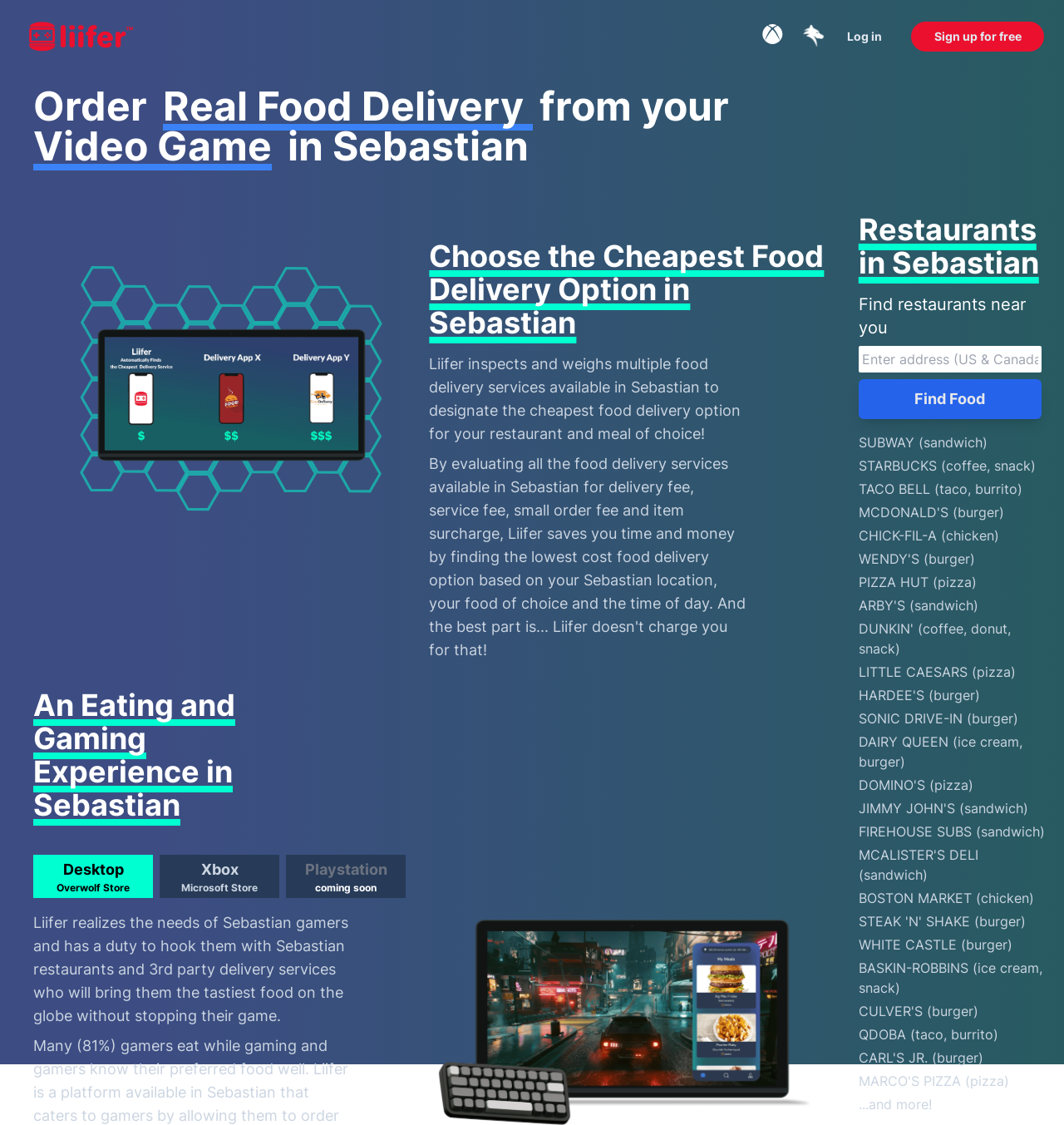What is the purpose of this website?
Give a single word or phrase as your answer by examining the image.

Food delivery